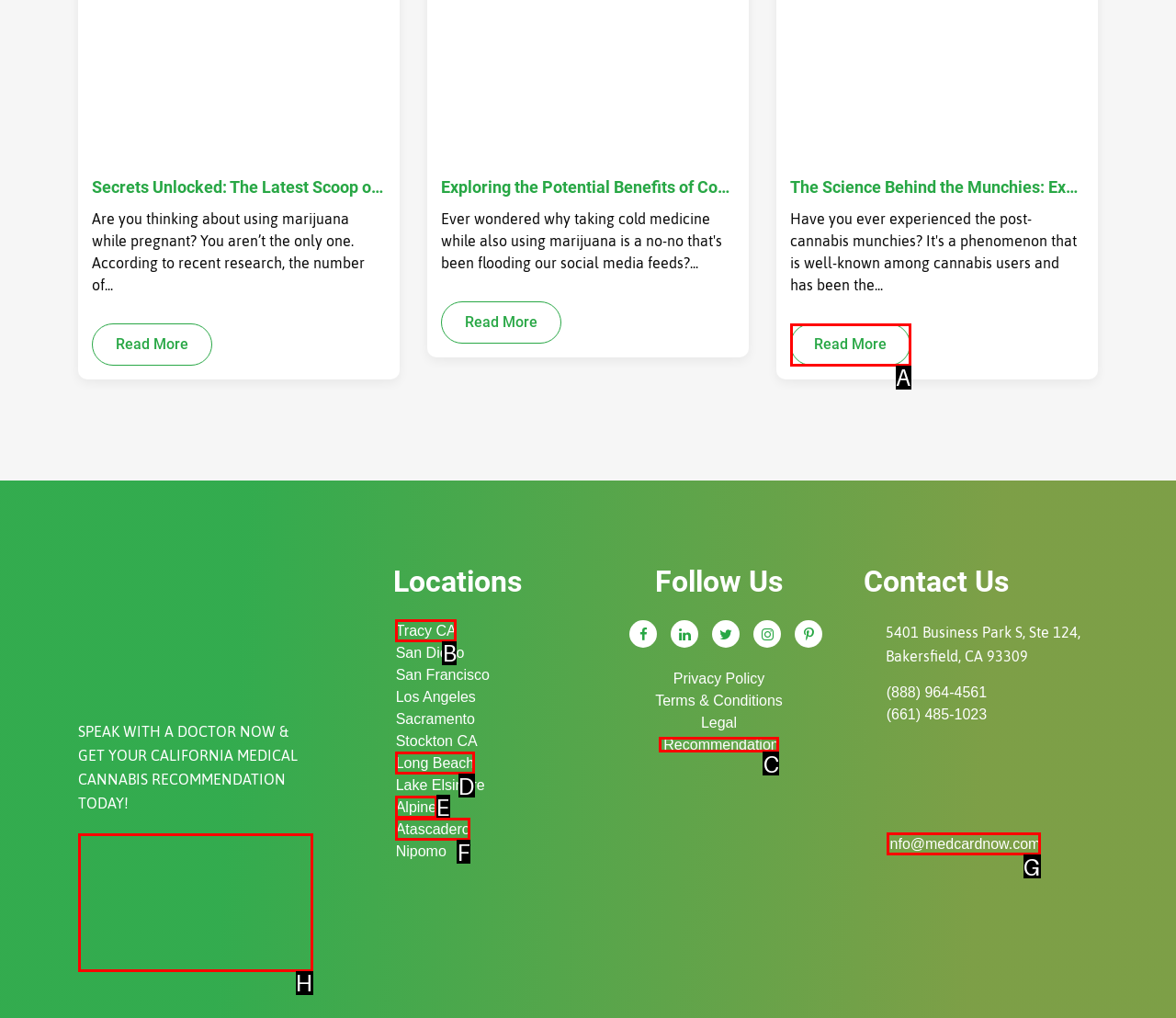Determine which HTML element to click on in order to complete the action: View locations in Tracy CA.
Reply with the letter of the selected option.

B